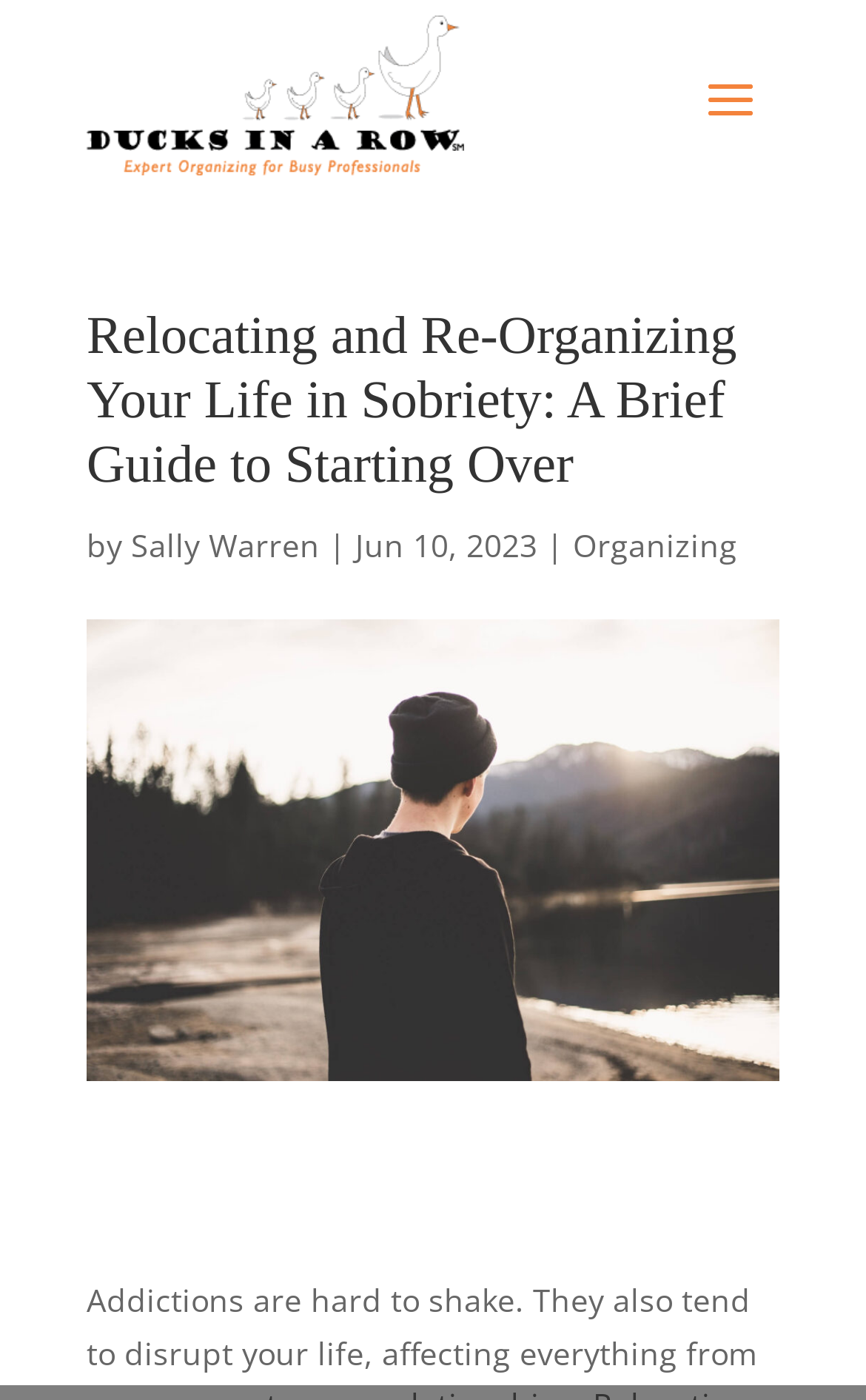Please provide a detailed answer to the question below by examining the image:
What is the category of the article?

The category of the article can be found by looking at the link text that appears to be a category or tag, which is 'Organizing'.